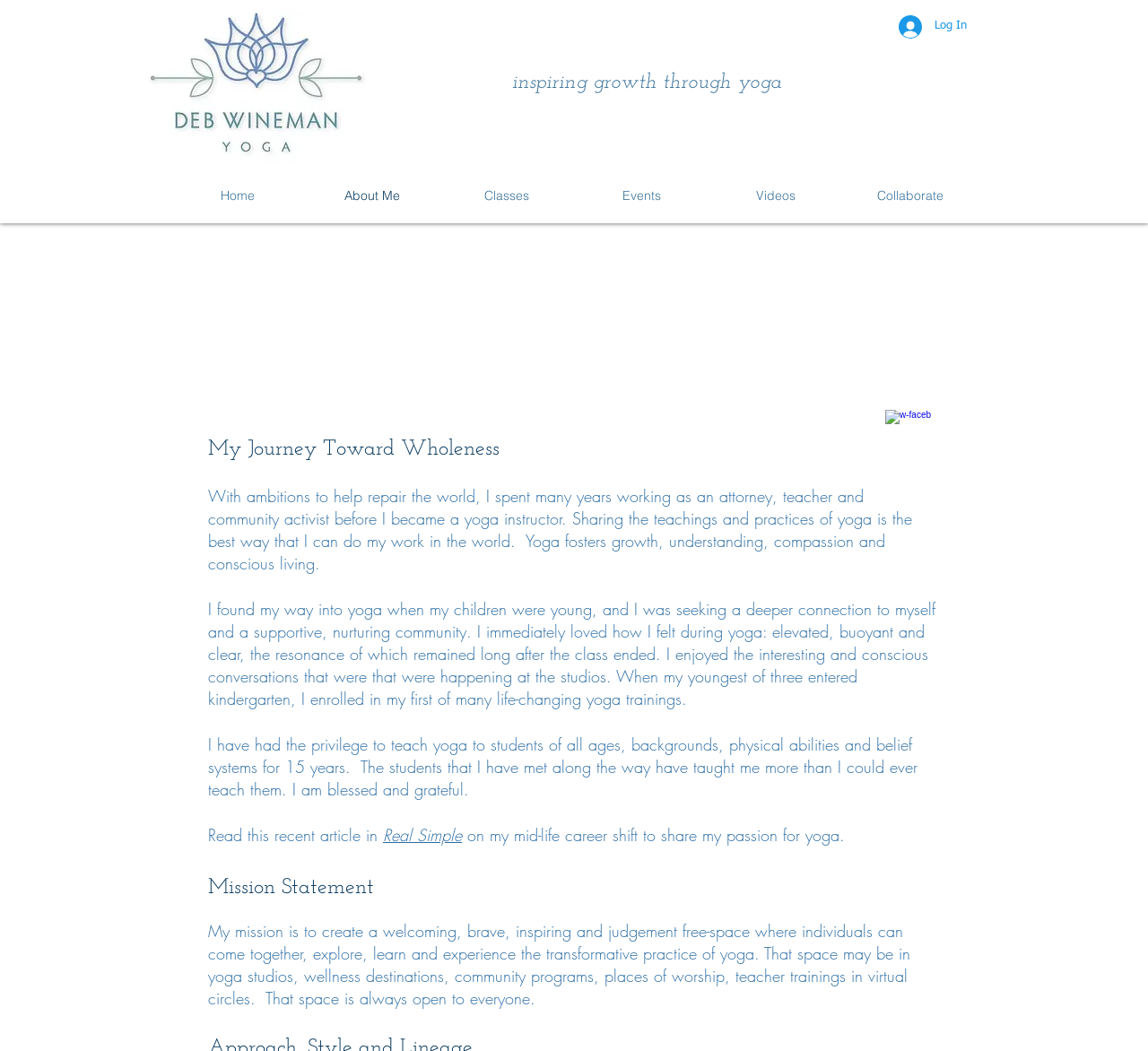Pinpoint the bounding box coordinates of the clickable element needed to complete the instruction: "Click the 'Log In' button". The coordinates should be provided as four float numbers between 0 and 1: [left, top, right, bottom].

[0.772, 0.009, 0.853, 0.041]